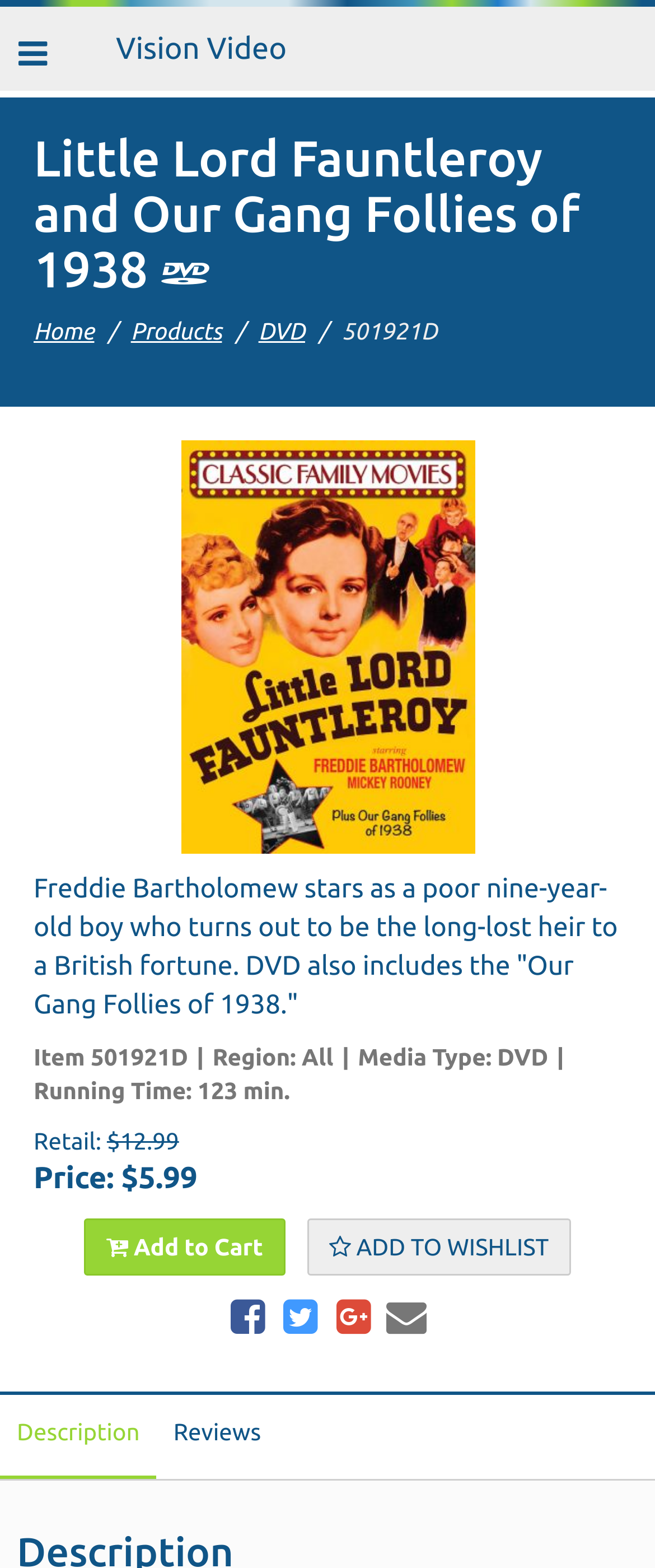Determine the bounding box coordinates for the area you should click to complete the following instruction: "Add to cart".

[0.129, 0.777, 0.435, 0.814]